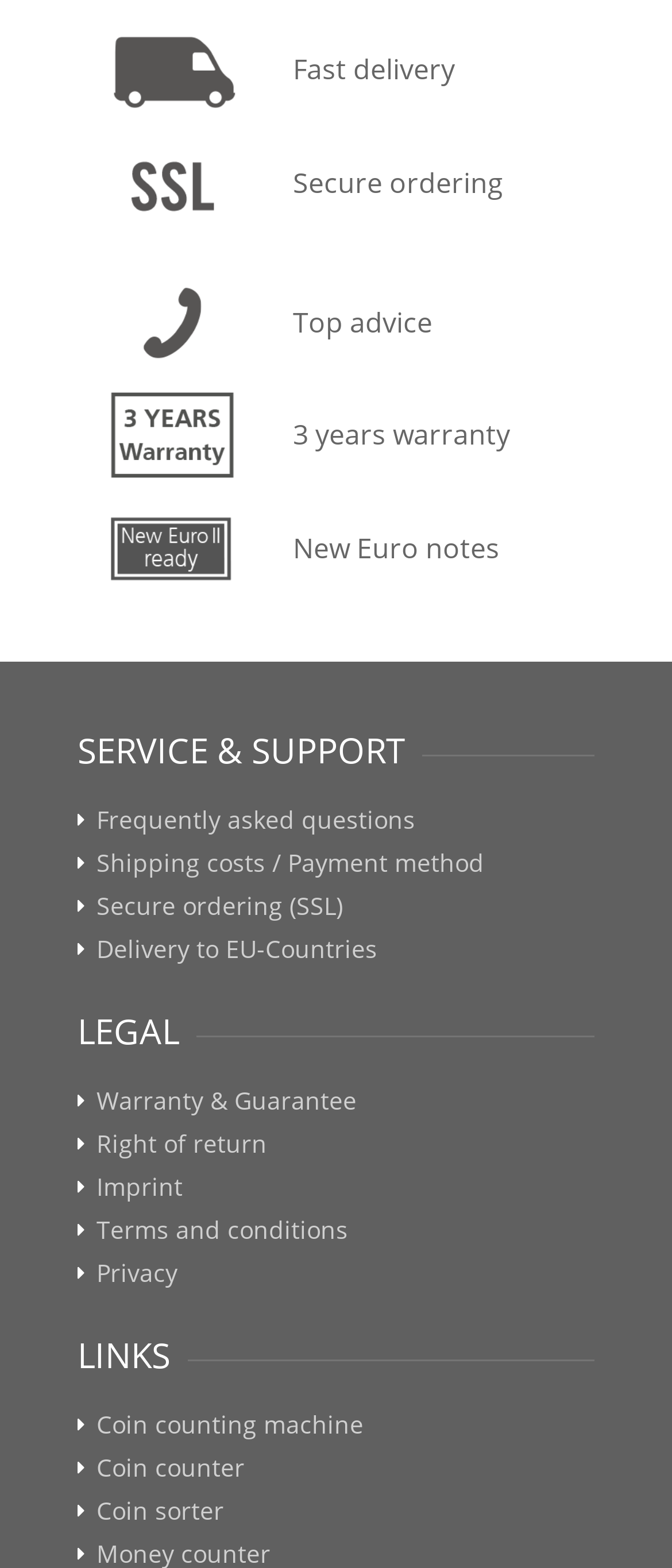Identify the bounding box of the HTML element described here: "028 9026 5000". Provide the coordinates as four float numbers between 0 and 1: [left, top, right, bottom].

None